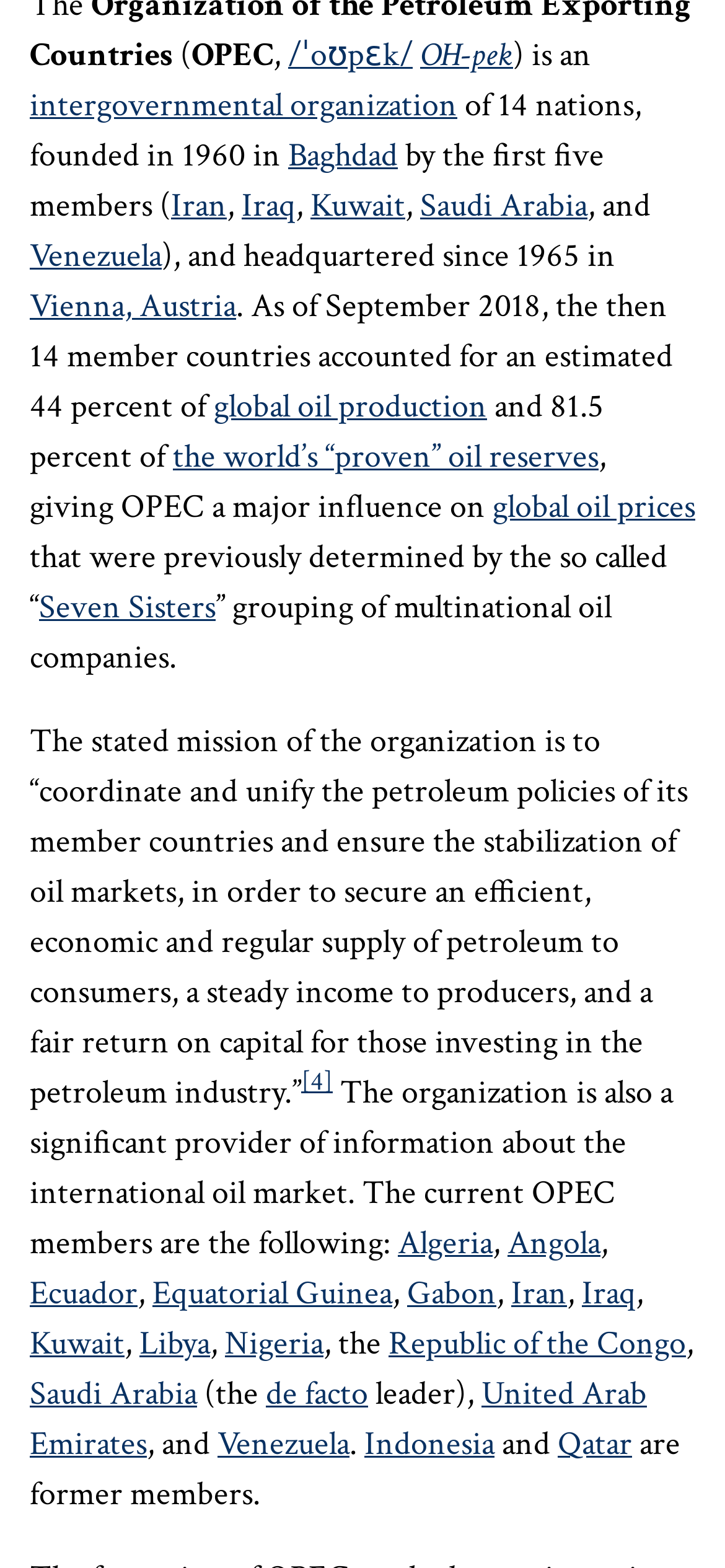Find the bounding box coordinates for the UI element whose description is: "Republic of the Congo". The coordinates should be four float numbers between 0 and 1, in the format [left, top, right, bottom].

[0.536, 0.843, 0.946, 0.871]